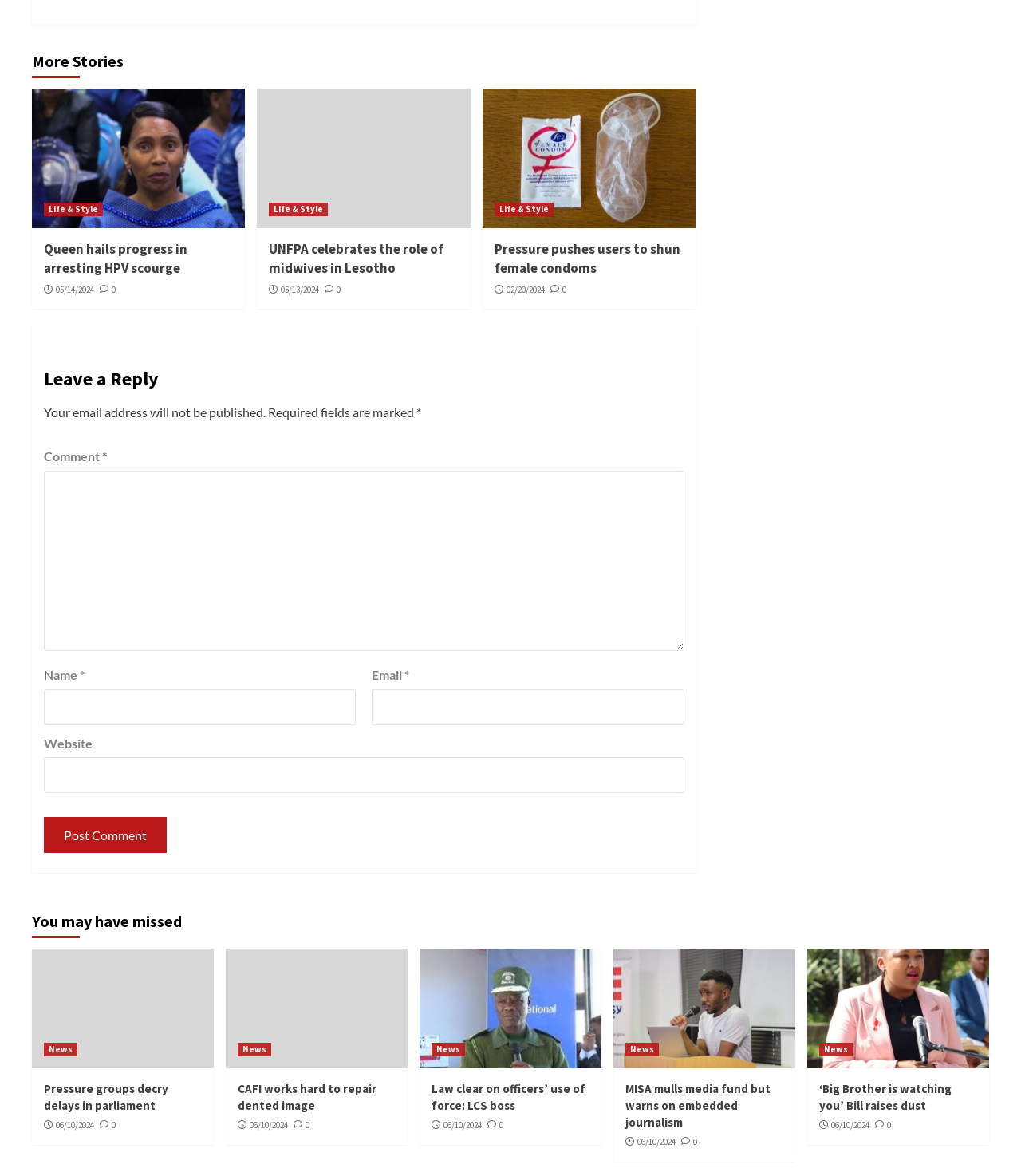What is the category of the first article?
Answer the question with a detailed explanation, including all necessary information.

The first article has a link with the text 'Life & Style' which indicates its category.